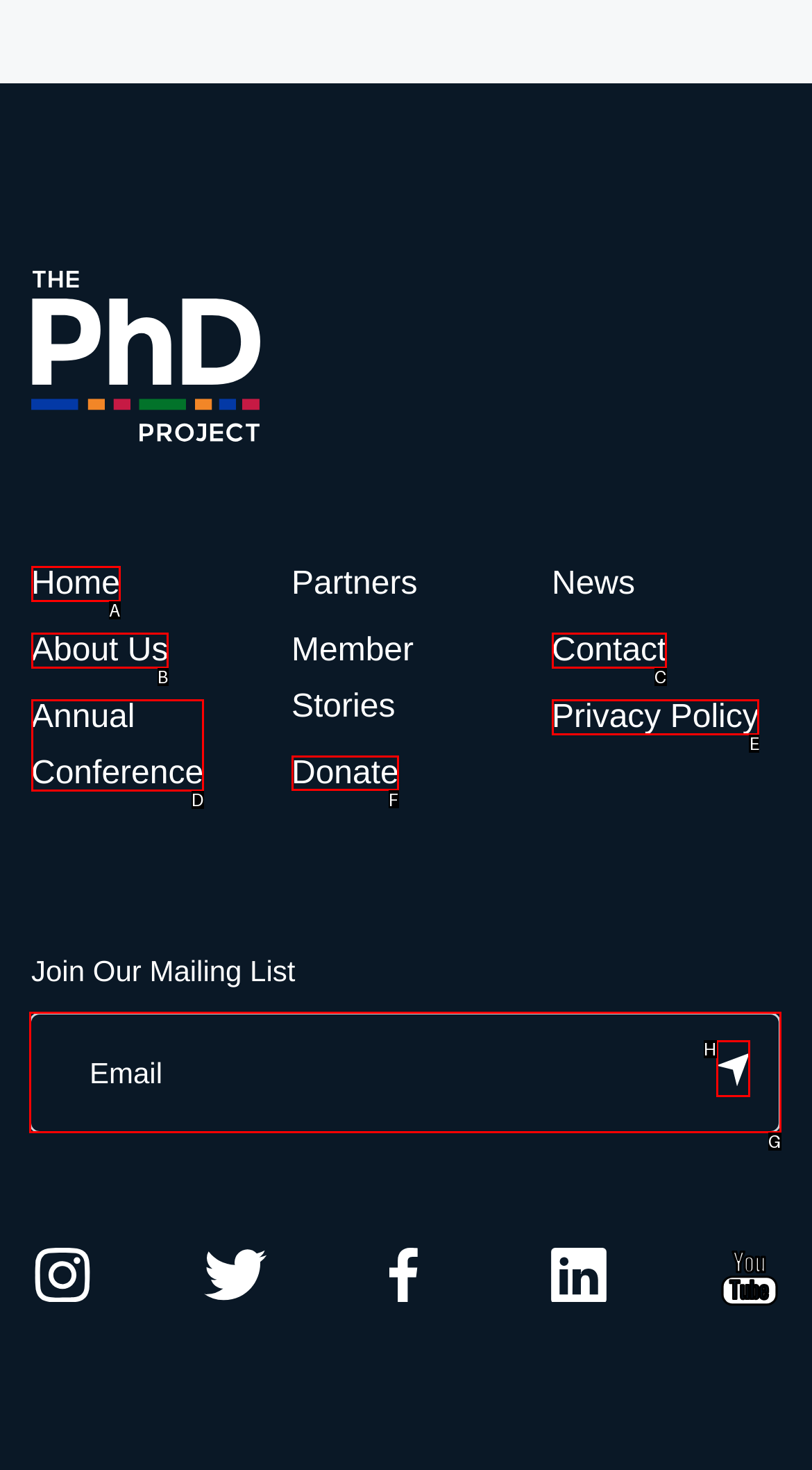Indicate the letter of the UI element that should be clicked to accomplish the task: Click the 'Donate' link. Answer with the letter only.

F